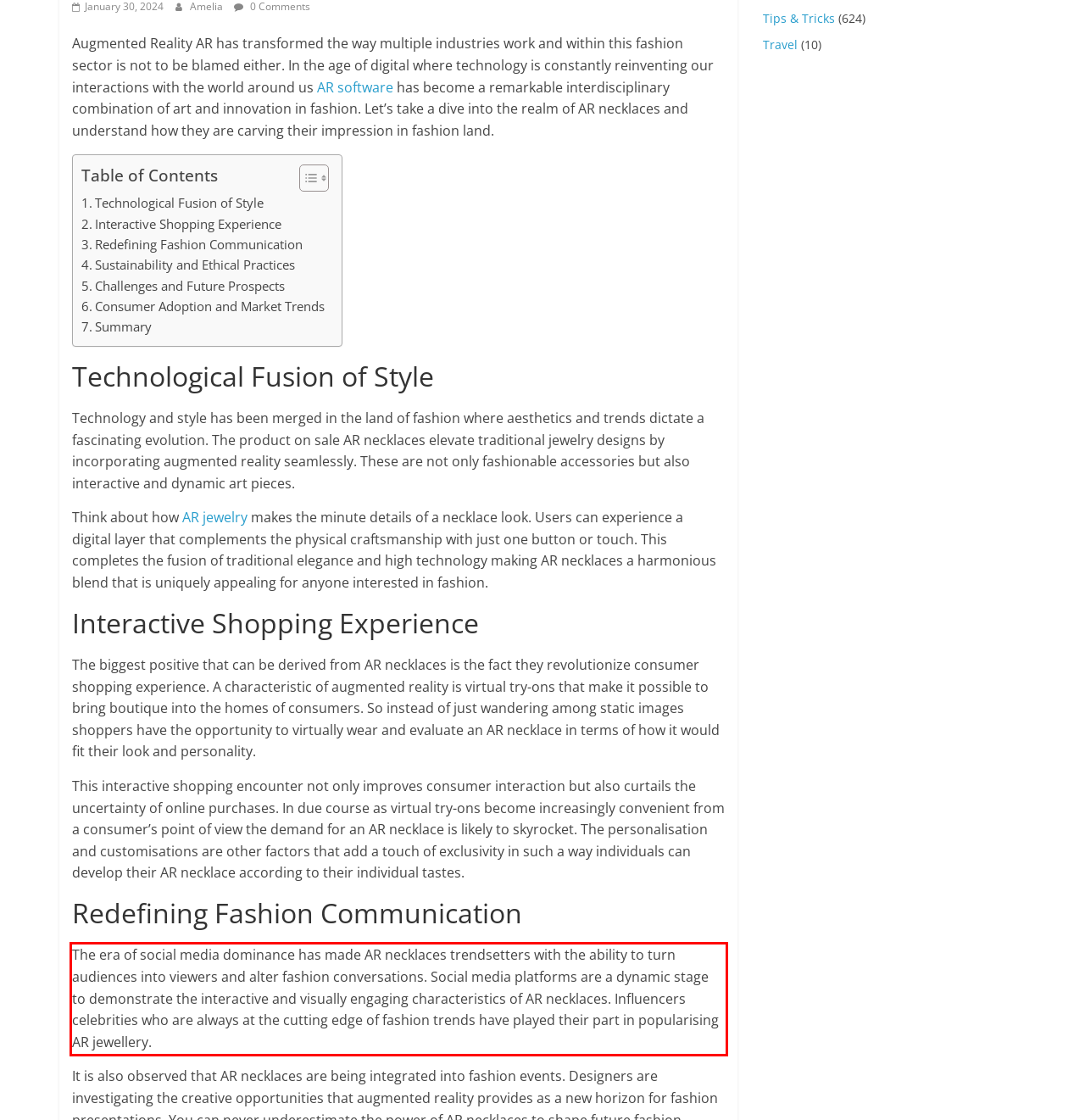Using the provided webpage screenshot, recognize the text content in the area marked by the red bounding box.

The era of social media dominance has made AR necklaces trendsetters with the ability to turn audiences into viewers and alter fashion conversations. Social media platforms are a dynamic stage to demonstrate the interactive and visually engaging characteristics of AR necklaces. Influencers celebrities who are always at the cutting edge of fashion trends have played their part in popularising AR jewellery.